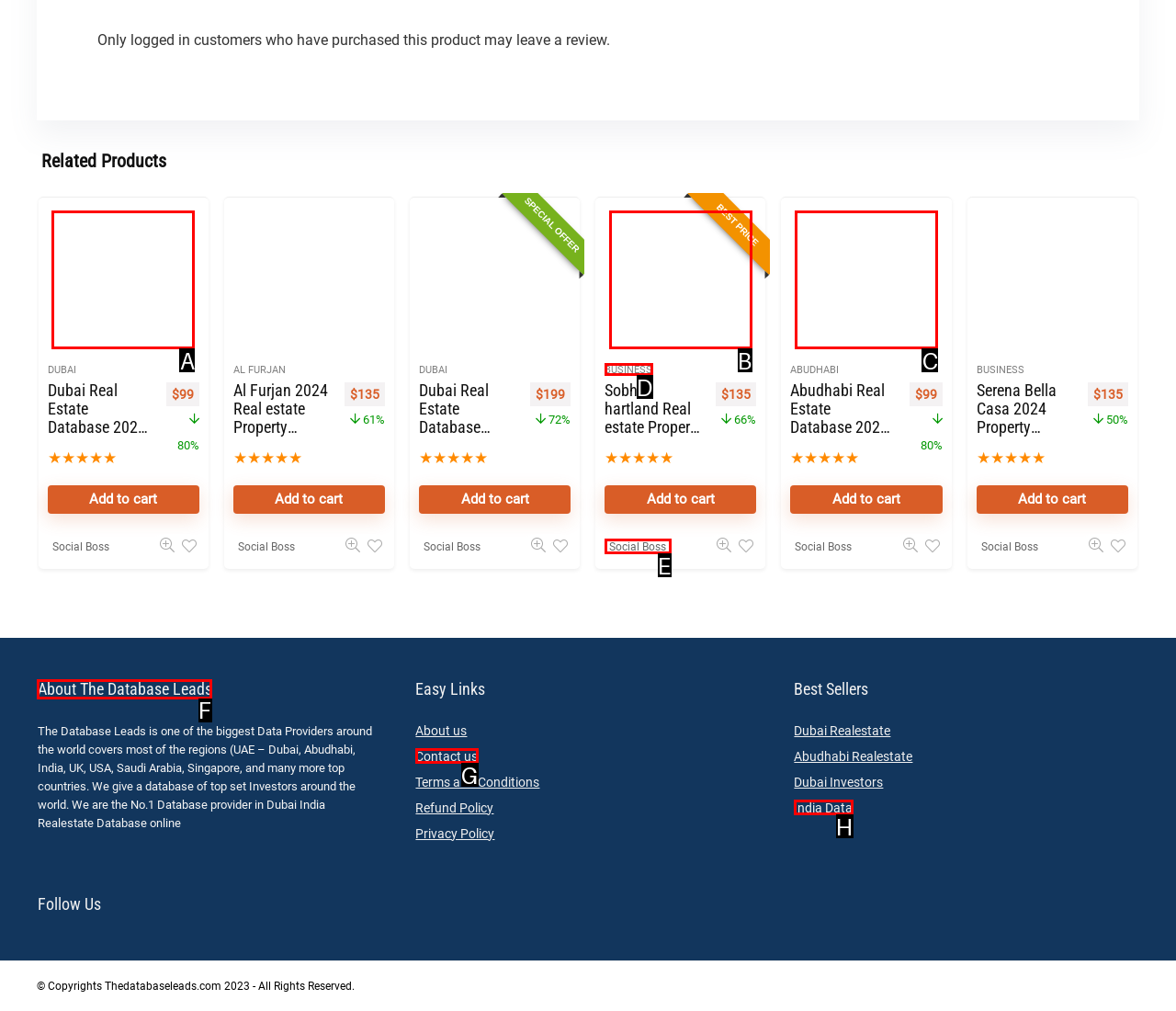Identify the correct lettered option to click in order to perform this task: Learn about 'The Database Leads'. Respond with the letter.

F